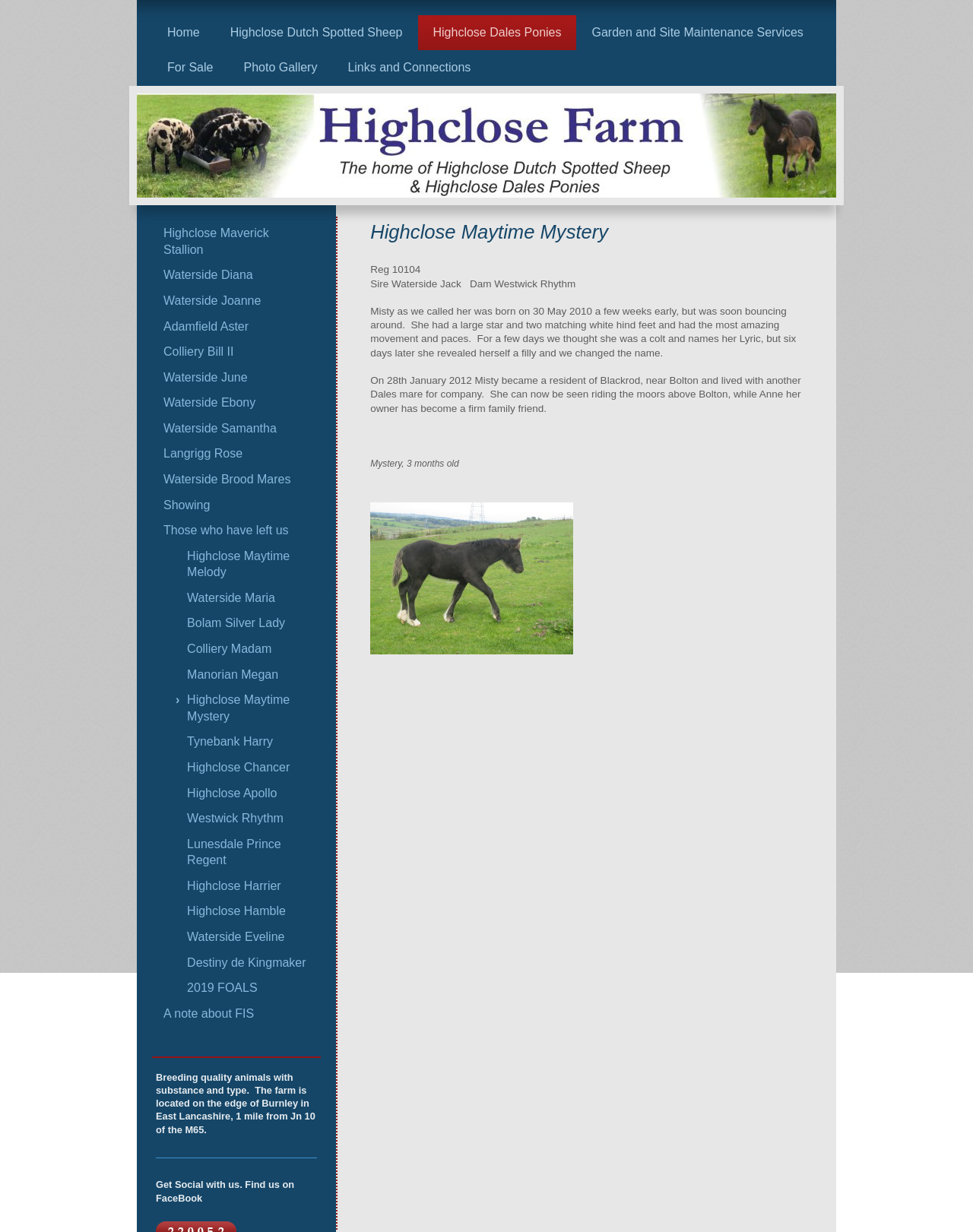What is the purpose of the farm?
Answer the question based on the image using a single word or a brief phrase.

Breeding quality animals